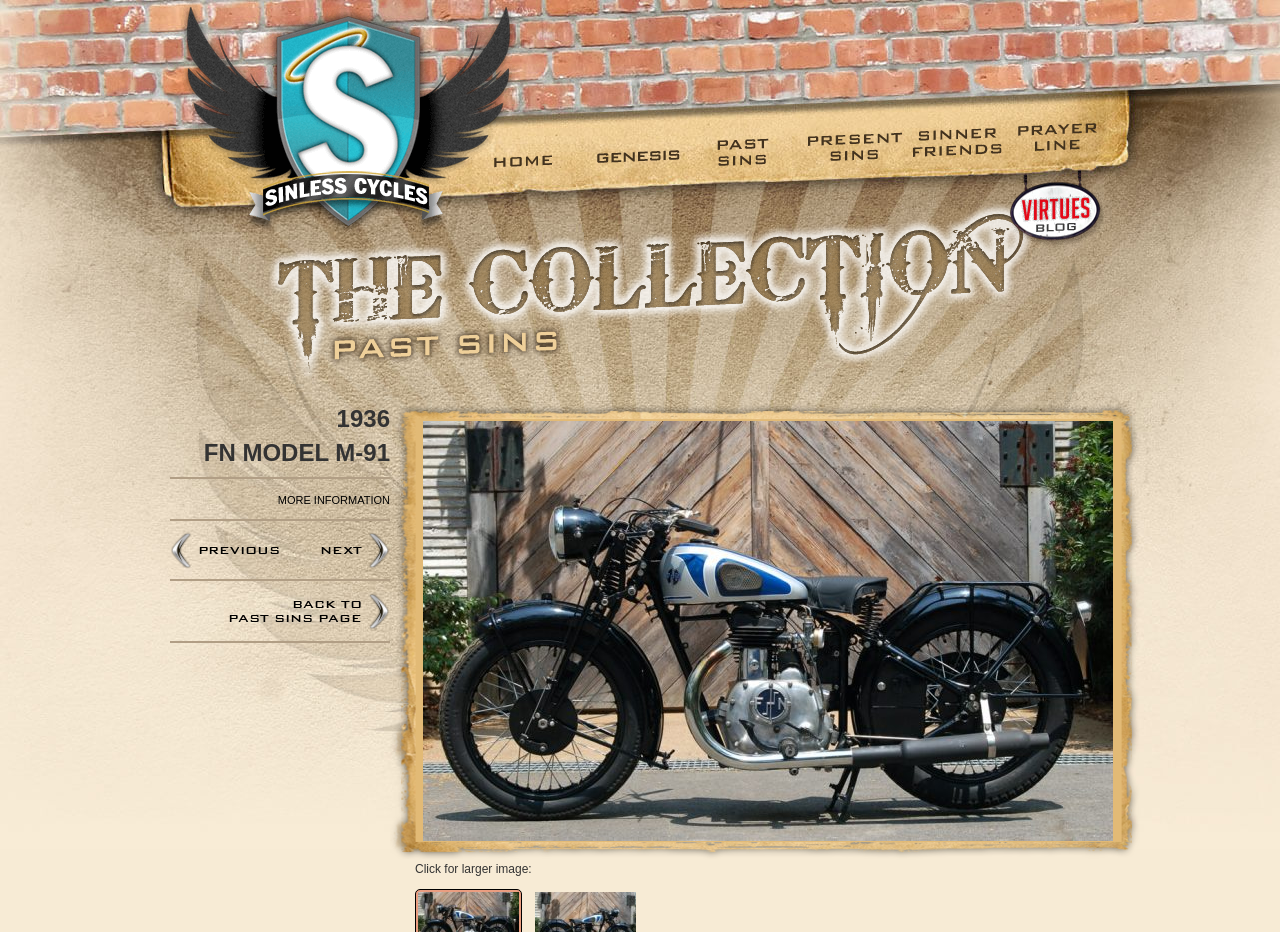Identify the bounding box coordinates of the element to click to follow this instruction: 'Click on the BACK TO PAST SINS PAGE link'. Ensure the coordinates are four float values between 0 and 1, provided as [left, top, right, bottom].

[0.178, 0.632, 0.305, 0.679]